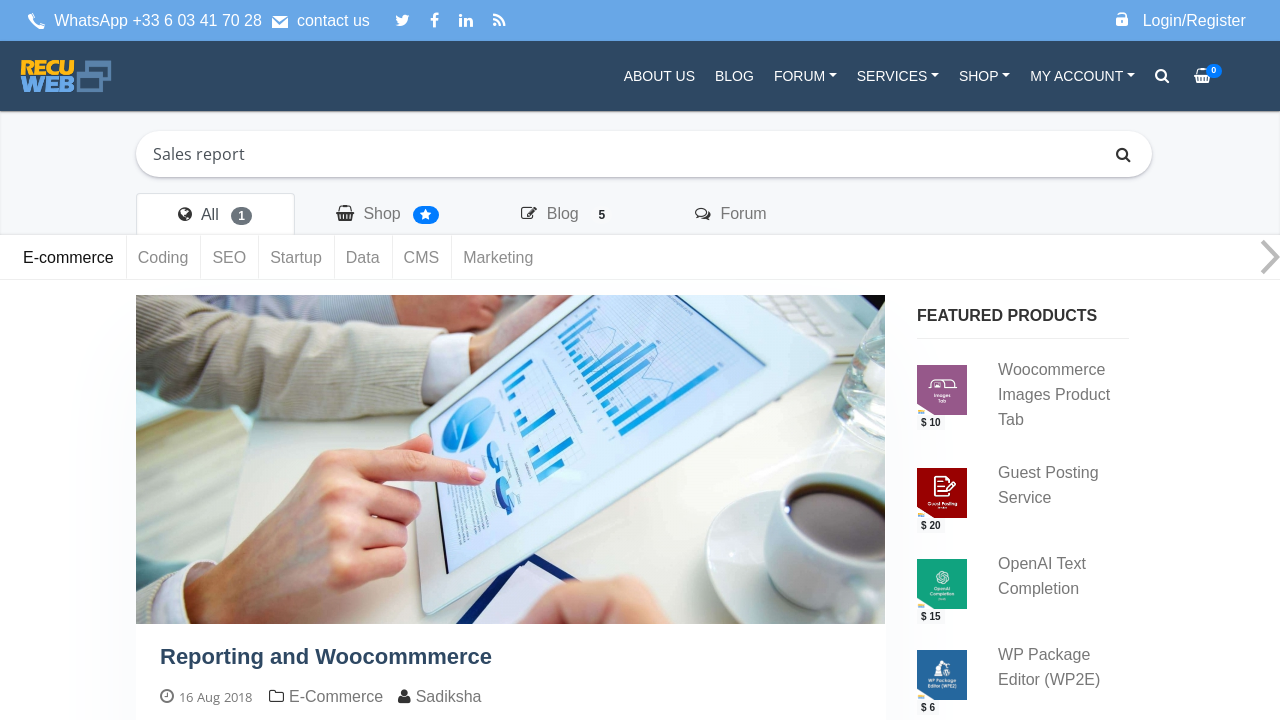Using the webpage screenshot, locate the HTML element that fits the following description and provide its bounding box: "parent_node: E-commerceCodingSEOStartupDataCMSMarketing".

[0.0, 0.326, 0.016, 0.388]